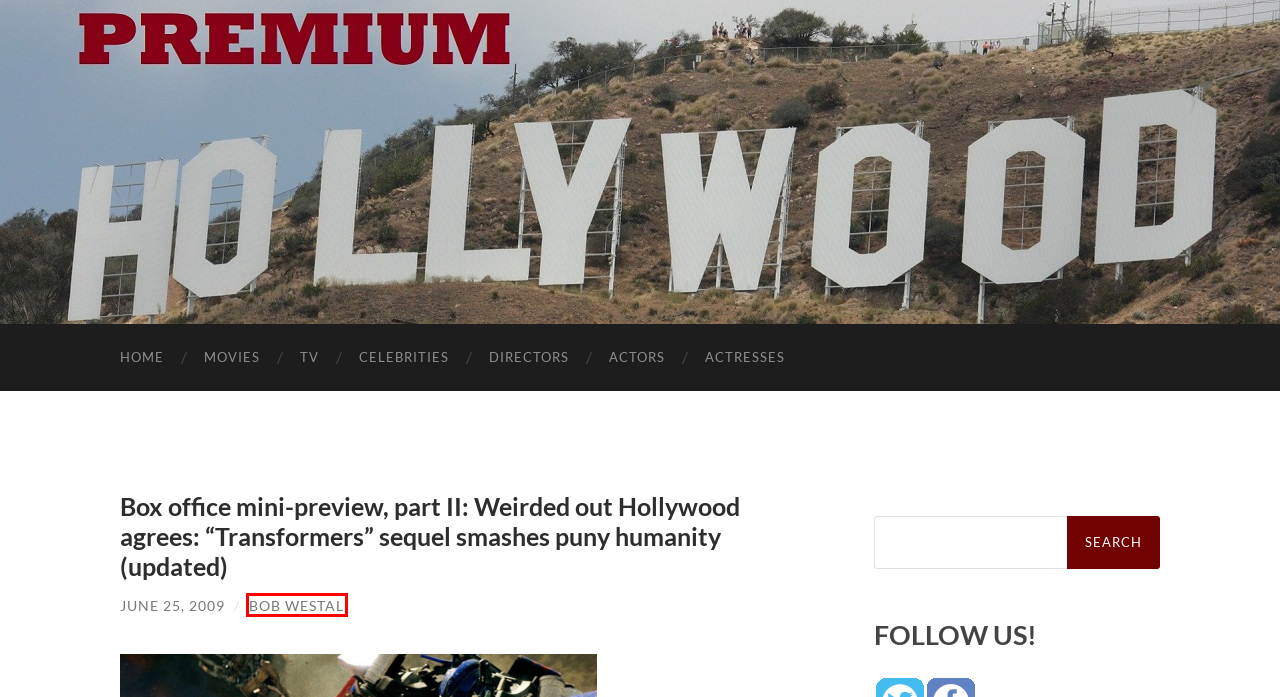Review the screenshot of a webpage containing a red bounding box around an element. Select the description that best matches the new webpage after clicking the highlighted element. The options are:
A. Directors – Premium Hollywood
B. Bob Westal – Premium Hollywood
C. Actresses – Premium Hollywood
D. Premium Hollywood
E. Actors – Premium Hollywood
F. TV – Premium Hollywood
G. Movies – Premium Hollywood
H. Celebrities – Premium Hollywood

B